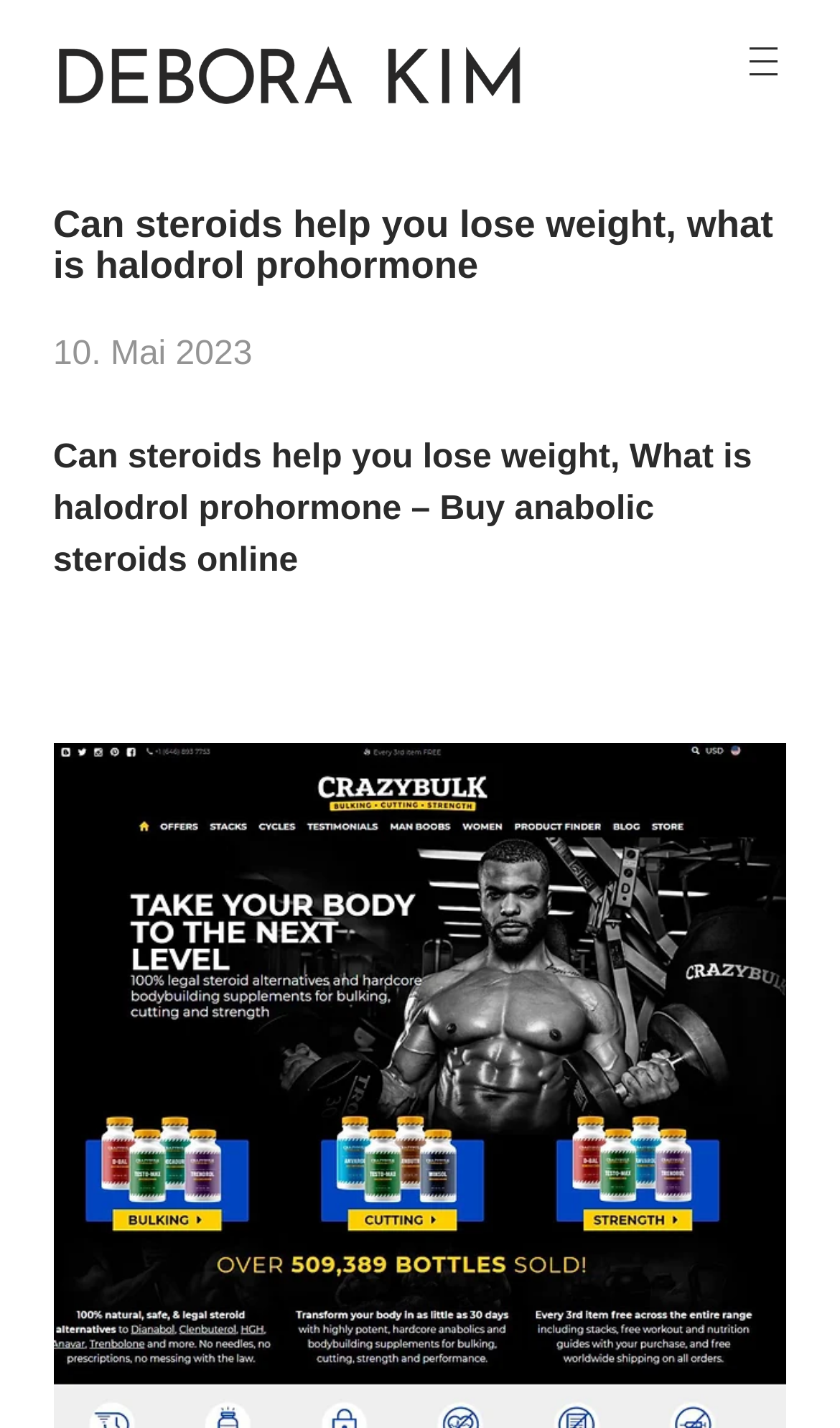Given the description "Hauptmenü", determine the bounding box of the corresponding UI element.

[0.888, 0.029, 0.937, 0.058]